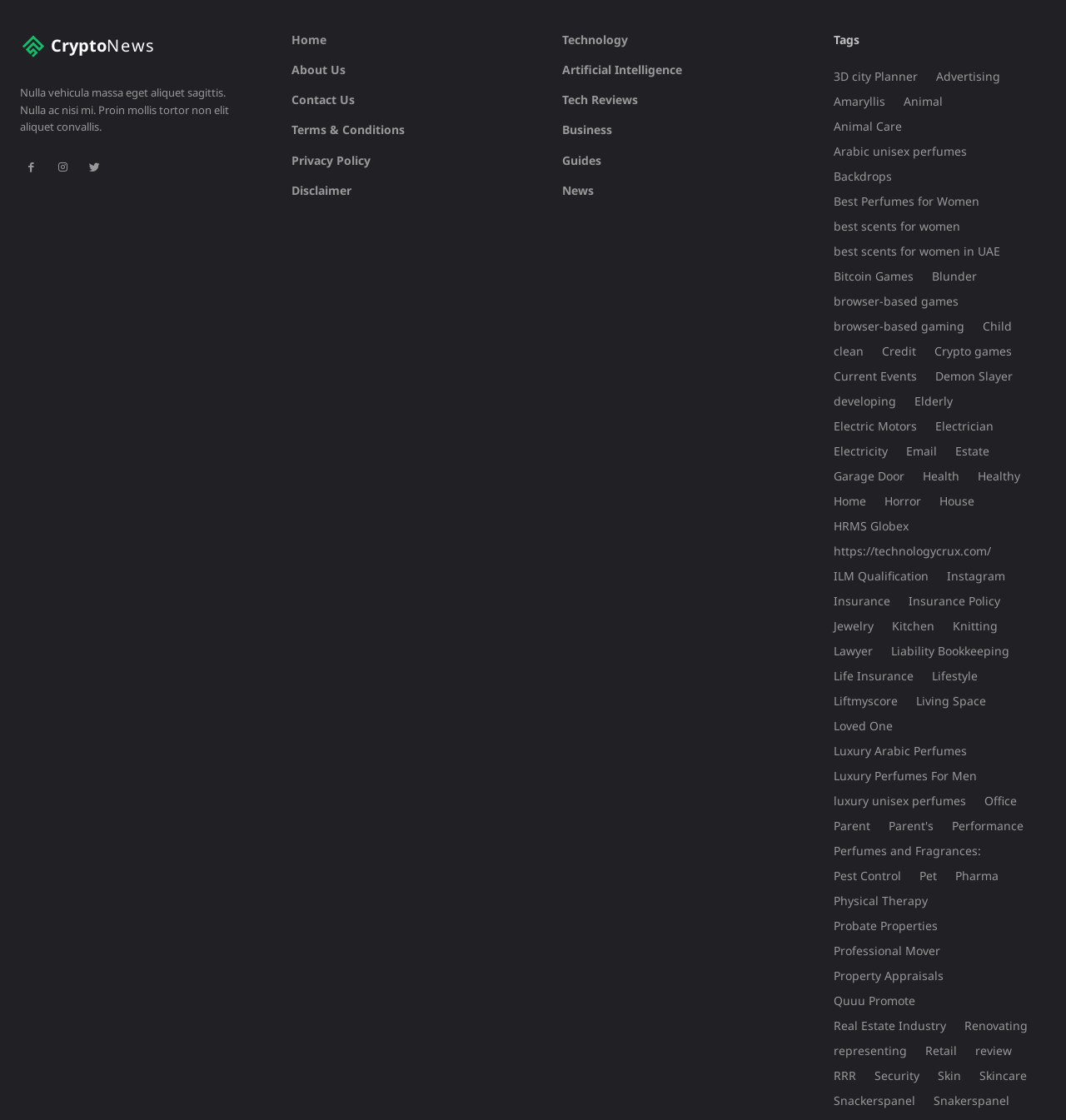Determine the bounding box for the described UI element: "Best Perfumes for Women".

[0.782, 0.169, 0.918, 0.191]